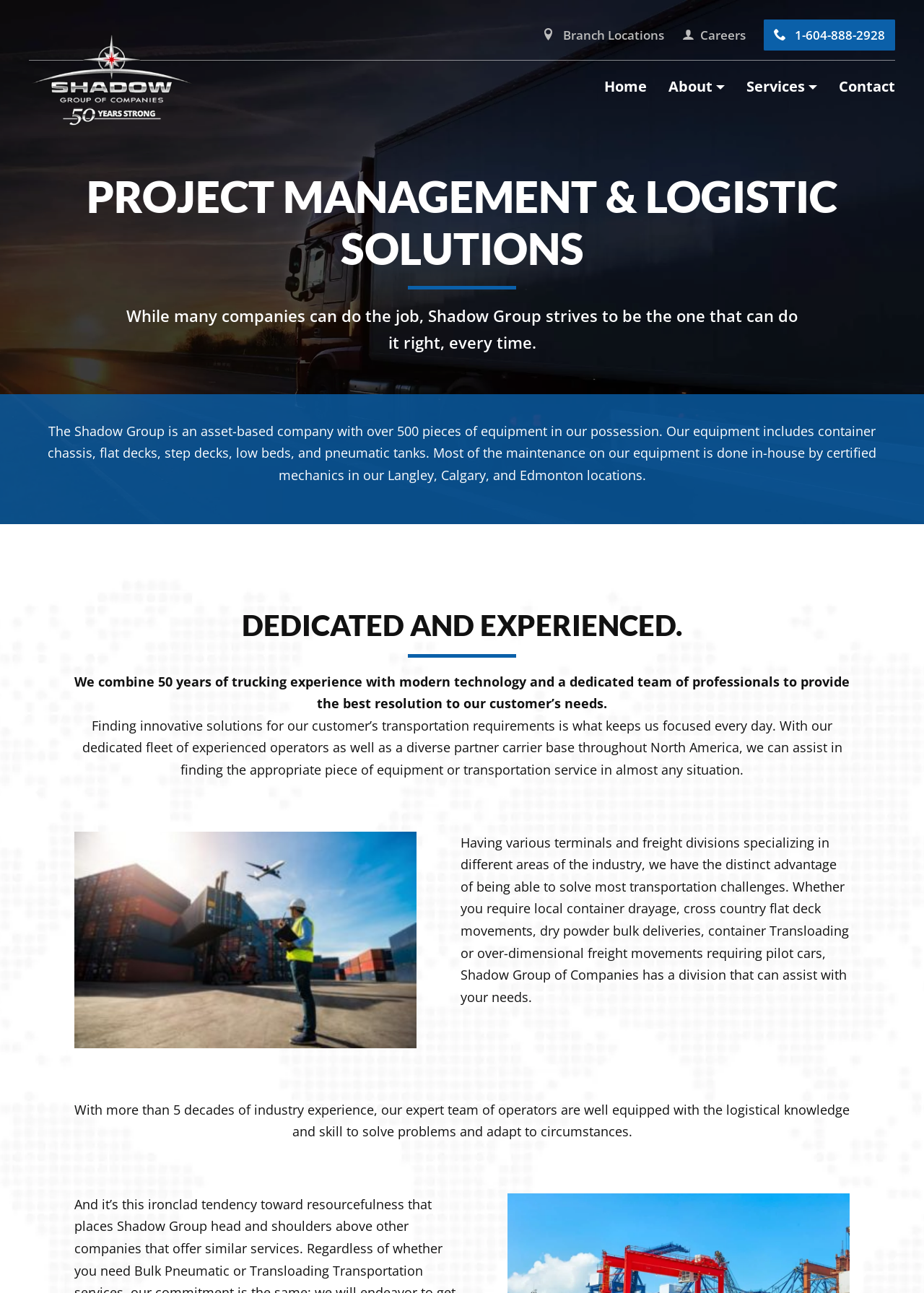Please find and generate the text of the main header of the webpage.

PROJECT MANAGEMENT & LOGISTIC SOLUTIONS